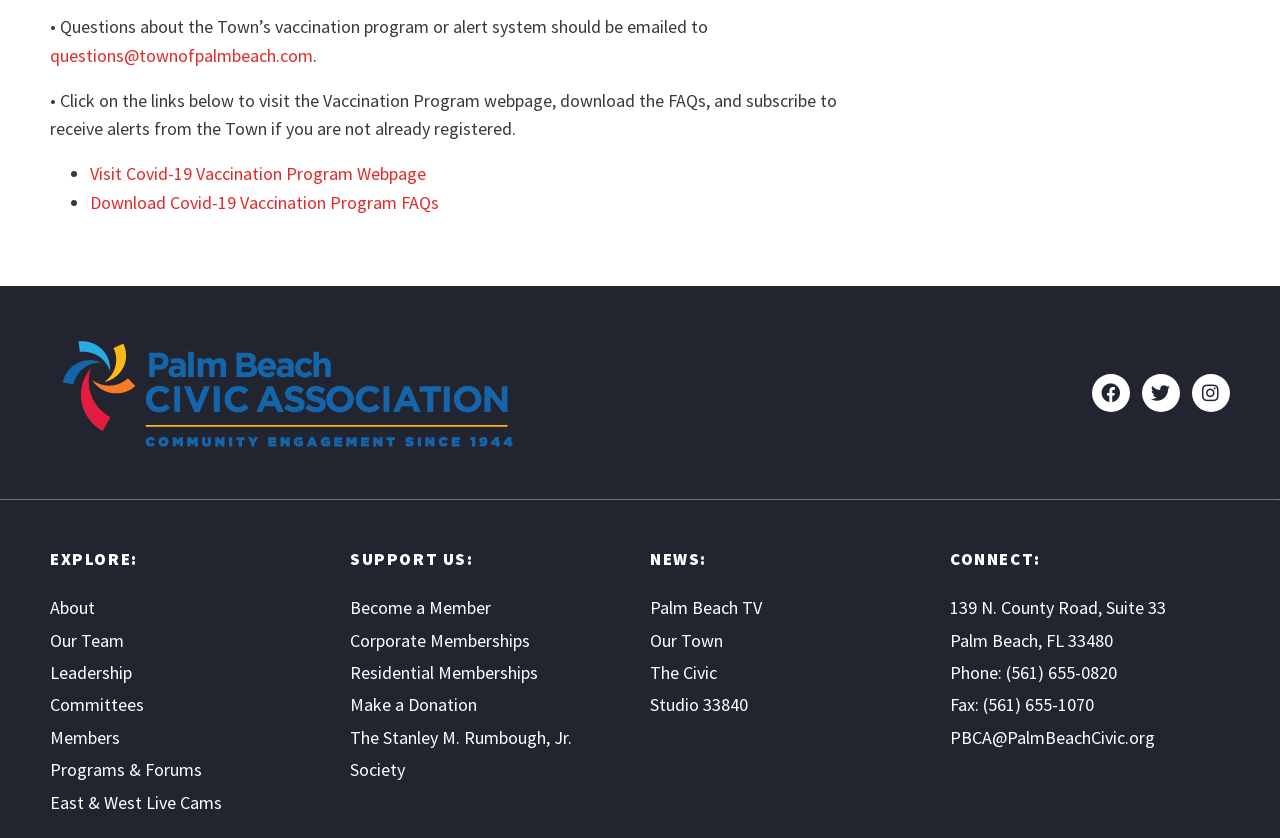Kindly determine the bounding box coordinates for the clickable area to achieve the given instruction: "Email questions about the Town’s vaccination program or alert system".

[0.039, 0.052, 0.245, 0.08]